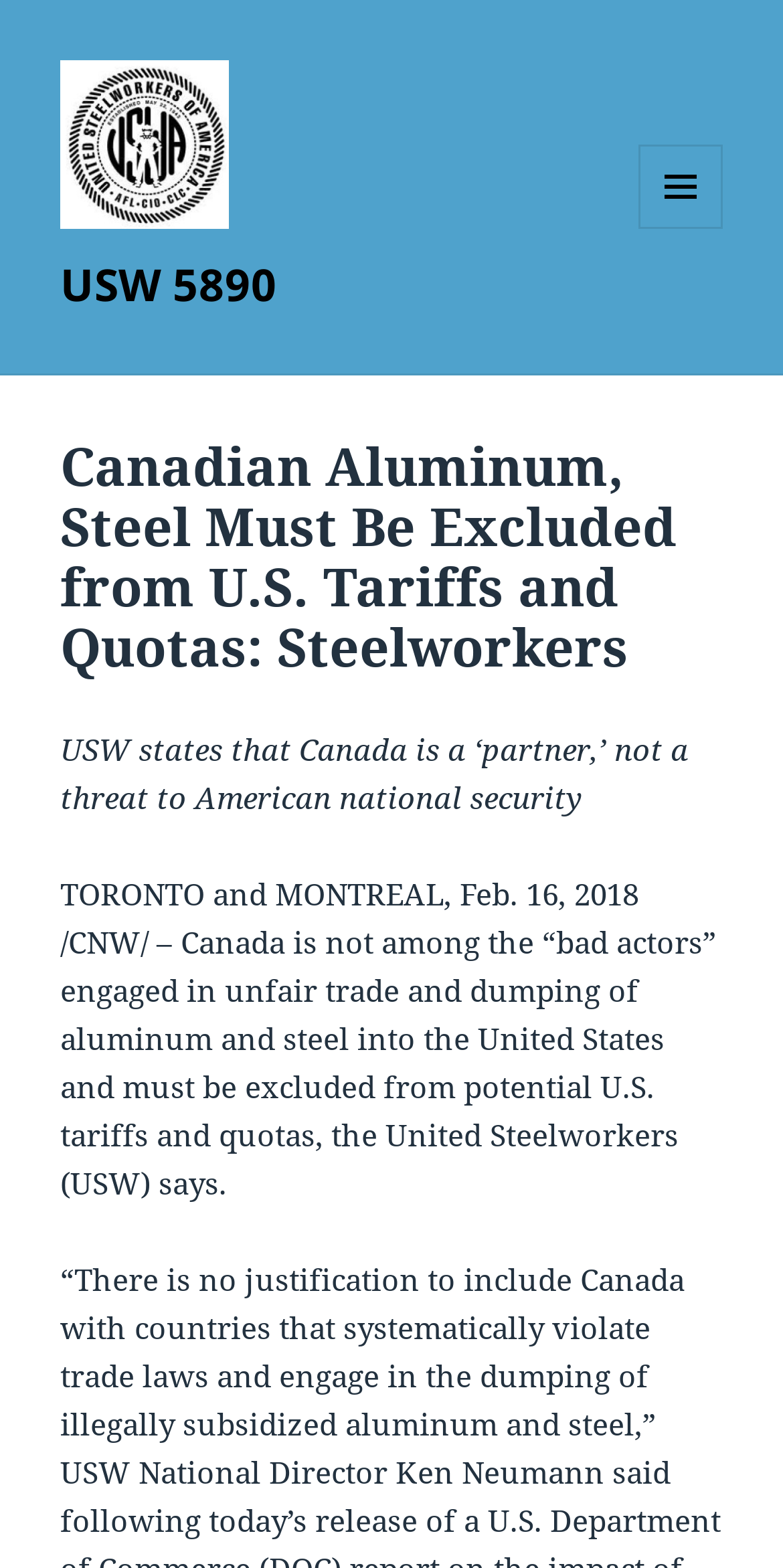What is the date mentioned in the article?
Please utilize the information in the image to give a detailed response to the question.

The article mentions 'TORONTO and MONTREAL, Feb. 16, 2018 /CNW/' in the second paragraph, indicating that the date mentioned is February 16, 2018.